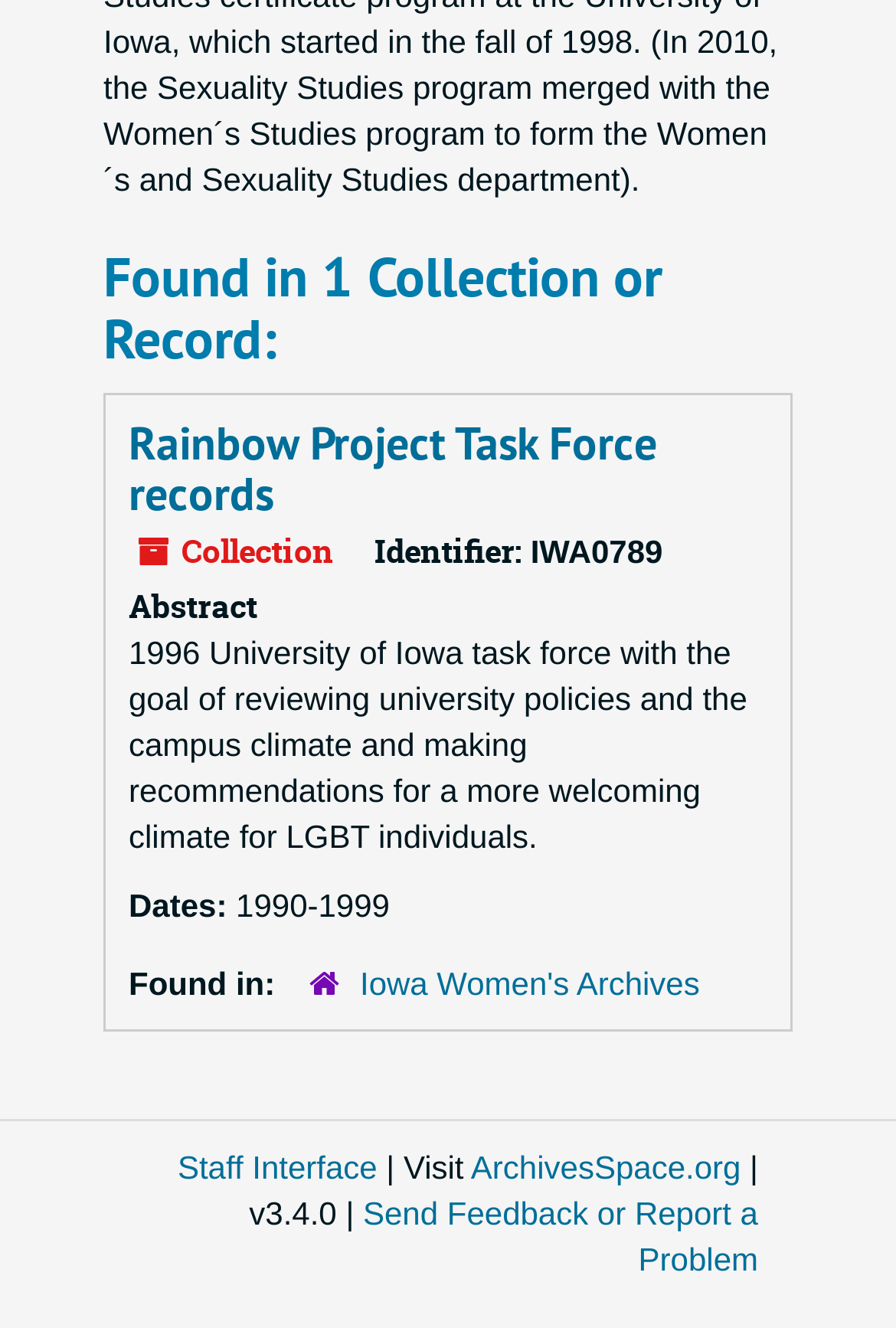Please find the bounding box for the UI element described by: "ArchivesSpace.org".

[0.526, 0.865, 0.827, 0.893]